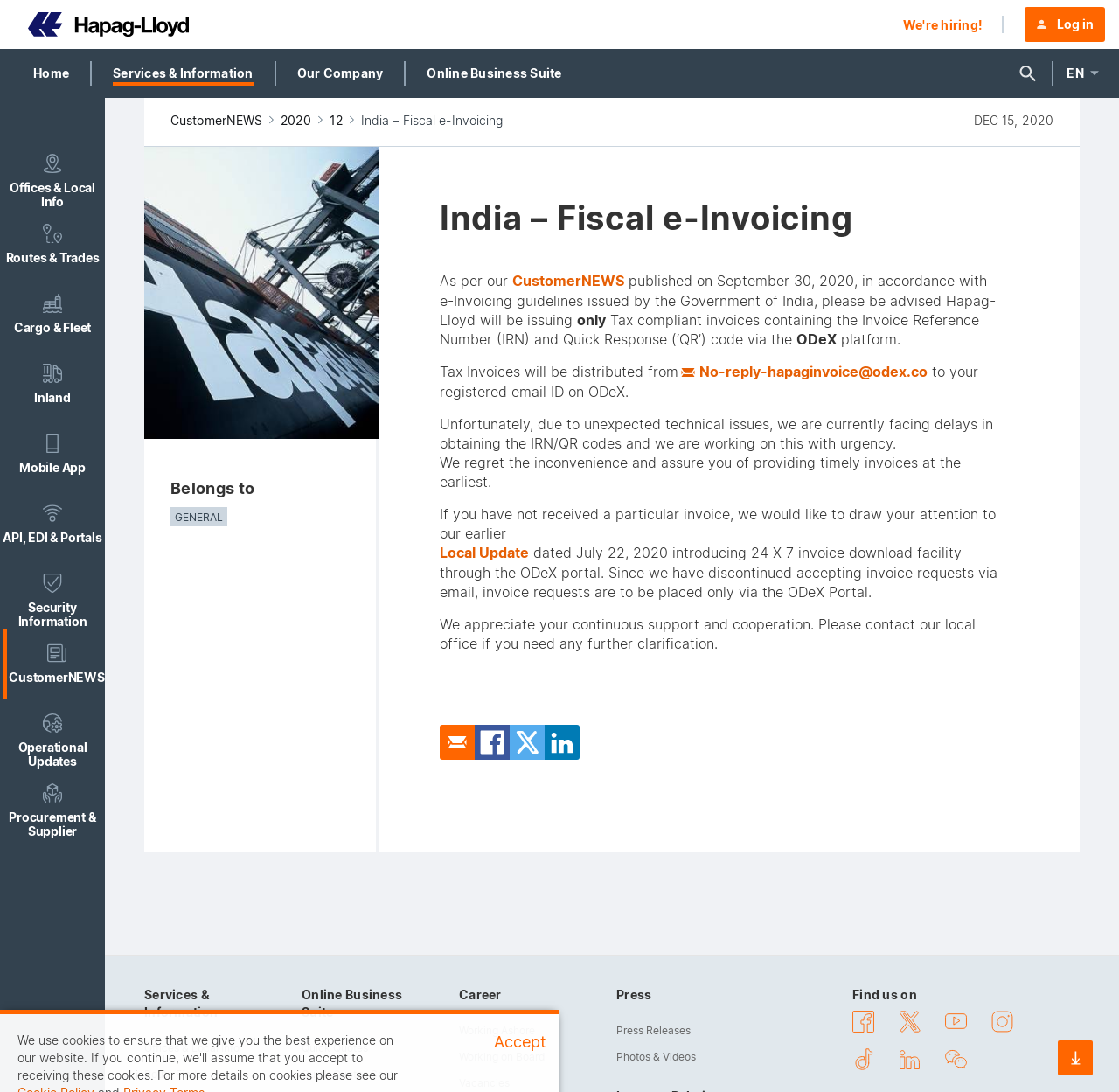Carefully examine the image and provide an in-depth answer to the question: What is the purpose of the ODeX platform?

I found that the ODeX platform is mentioned in the context of invoice download. The webpage states that 'Tax Invoices will be distributed from [No-reply-hapaginvoice@odex.co] to your registered email ID on ODeX.' This suggests that the ODeX platform is used for downloading invoices.